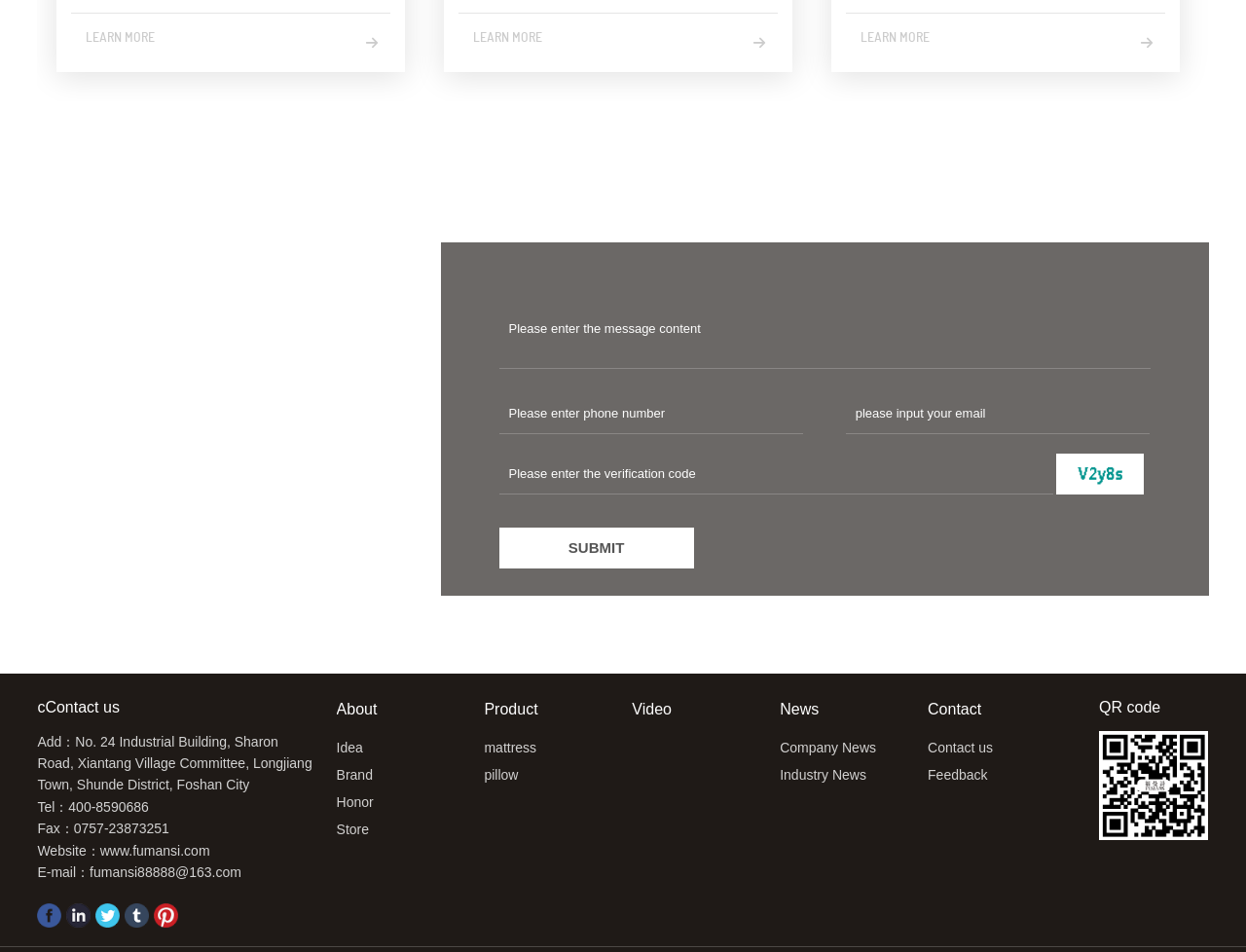Please locate the bounding box coordinates of the element that should be clicked to achieve the given instruction: "Submit the form".

[0.4, 0.554, 0.557, 0.597]